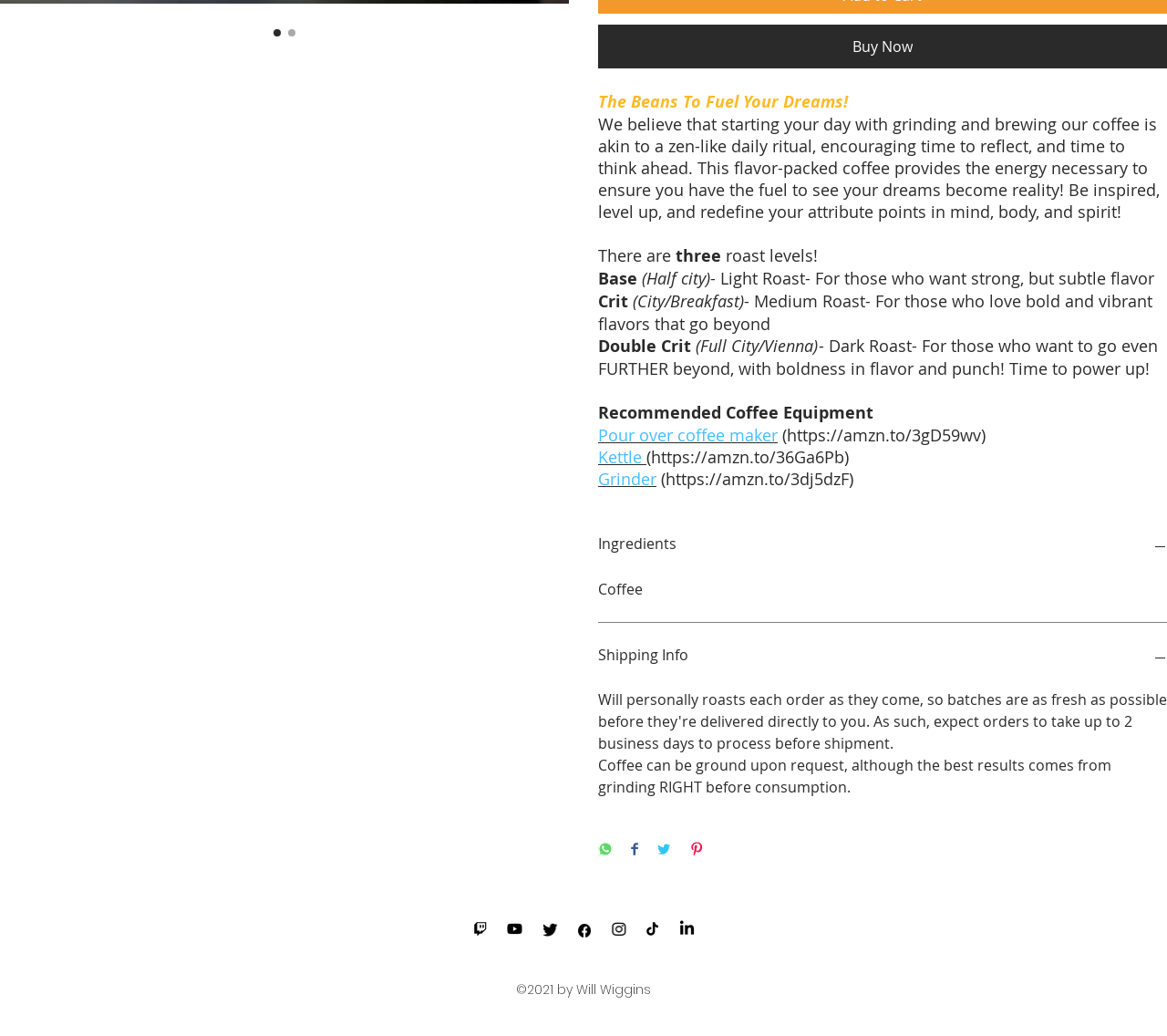Please specify the bounding box coordinates in the format (top-left x, top-left y, bottom-right x, bottom-right y), with all values as floating point numbers between 0 and 1. Identify the bounding box of the UI element described by: Ingredients

[0.512, 0.515, 1.0, 0.543]